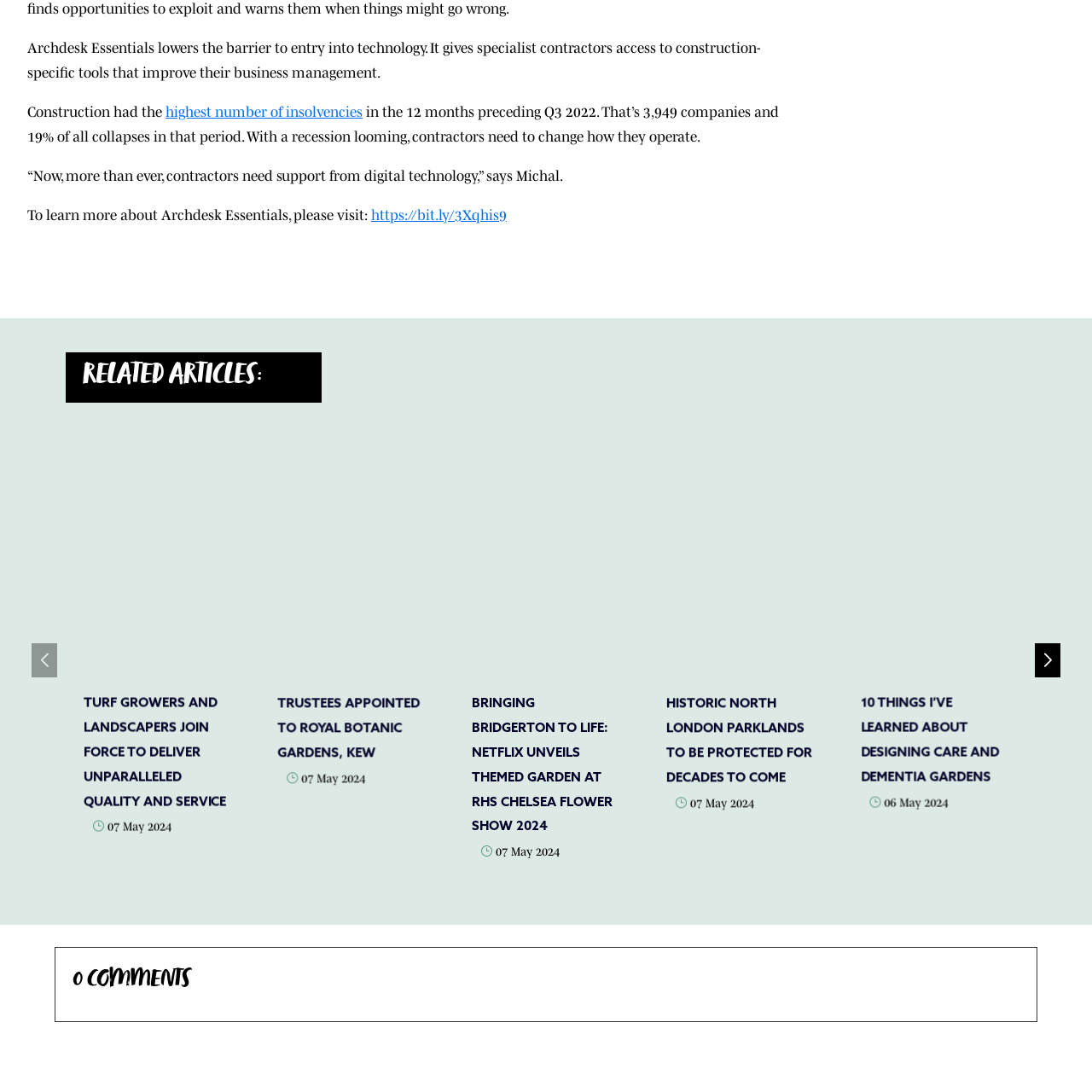Check the content in the red bounding box and reply to the question using a single word or phrase:
What is the purpose of care gardens?

Therapeutic and sensory benefits